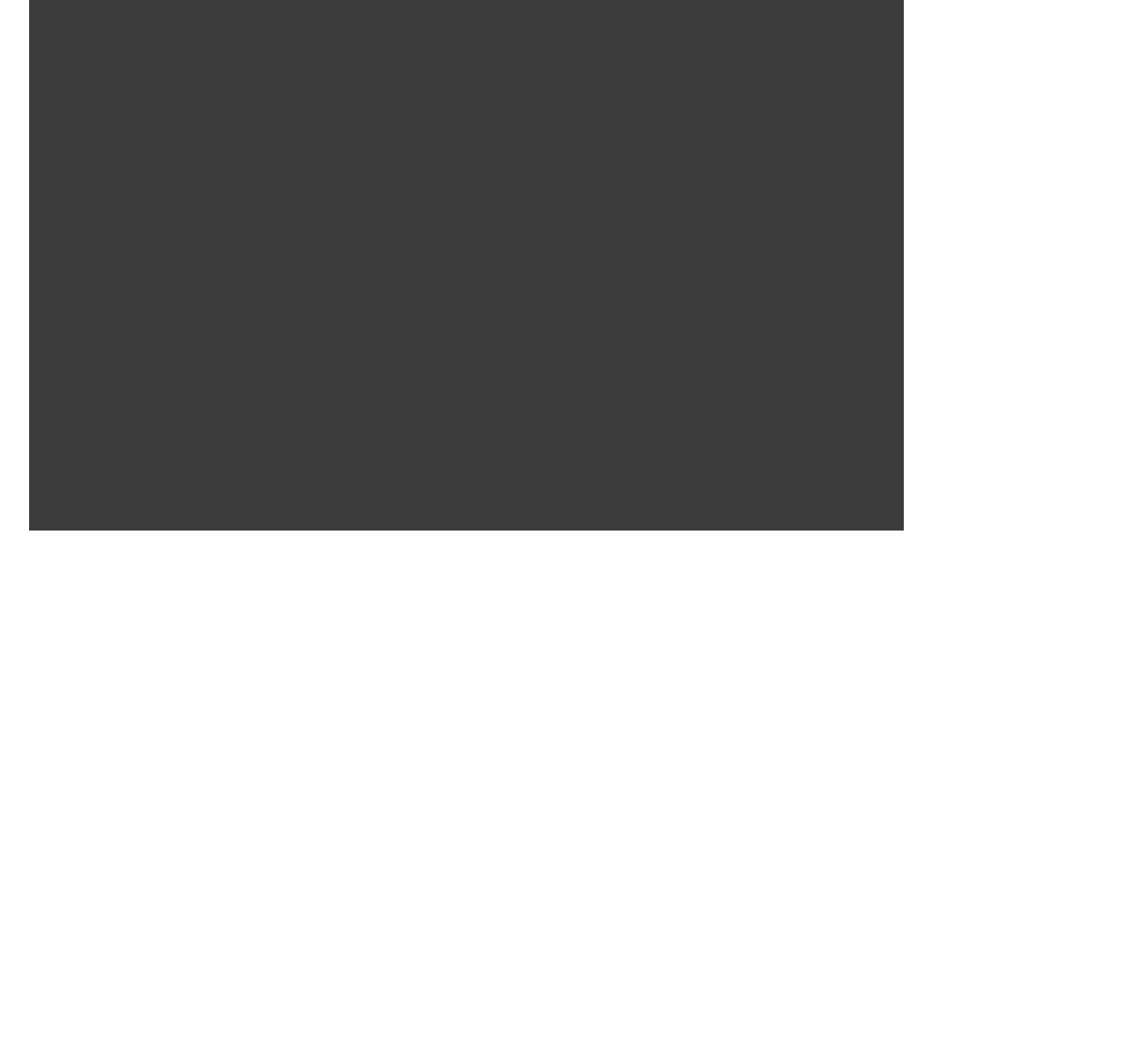What is the phone number of ME Hollywood Films Corporation in Los Angeles?
Answer the question with a single word or phrase derived from the image.

+1 213 788 7770